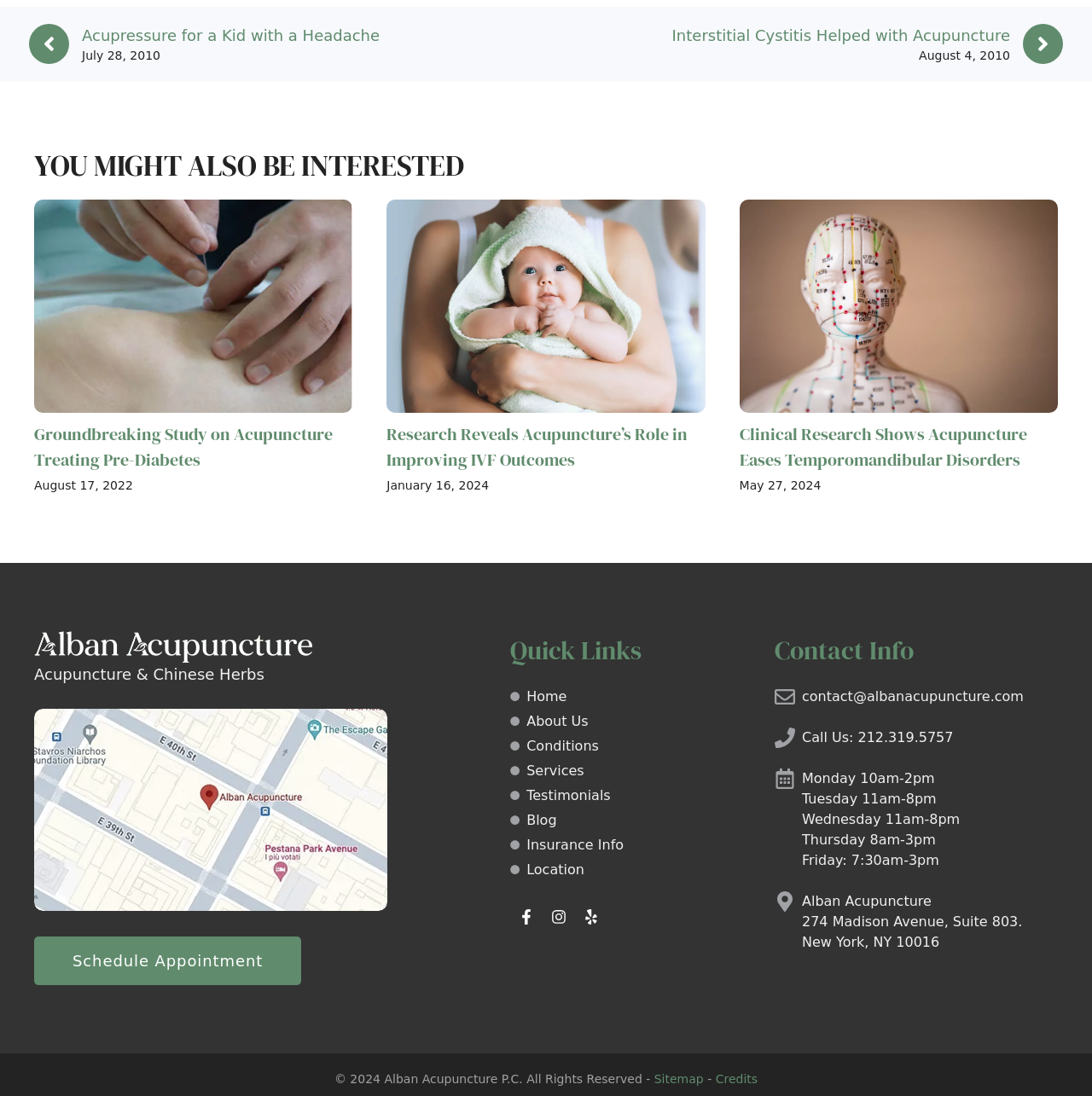Please provide the bounding box coordinates for the element that needs to be clicked to perform the instruction: "Call the office at 212.319.5757". The coordinates must consist of four float numbers between 0 and 1, formatted as [left, top, right, bottom].

[0.786, 0.665, 0.873, 0.68]